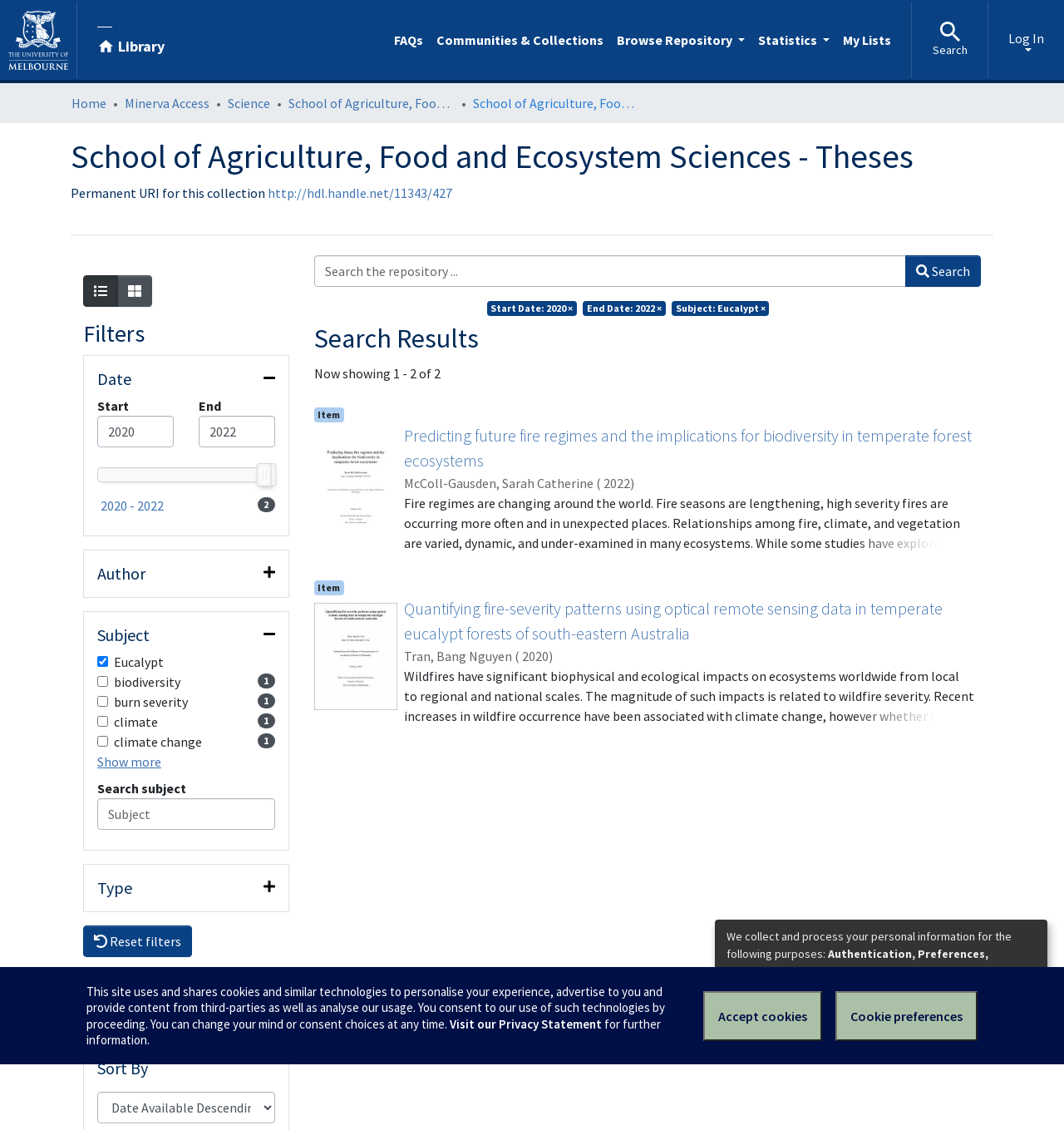What is the current filter setting for the 'Date' filter?
Using the image, elaborate on the answer with as much detail as possible.

I looked at the 'Date' filter region, which shows the minimum value as 2020 and the maximum value as 2022, indicating that the current filter setting is for dates between 2020 and 2022.